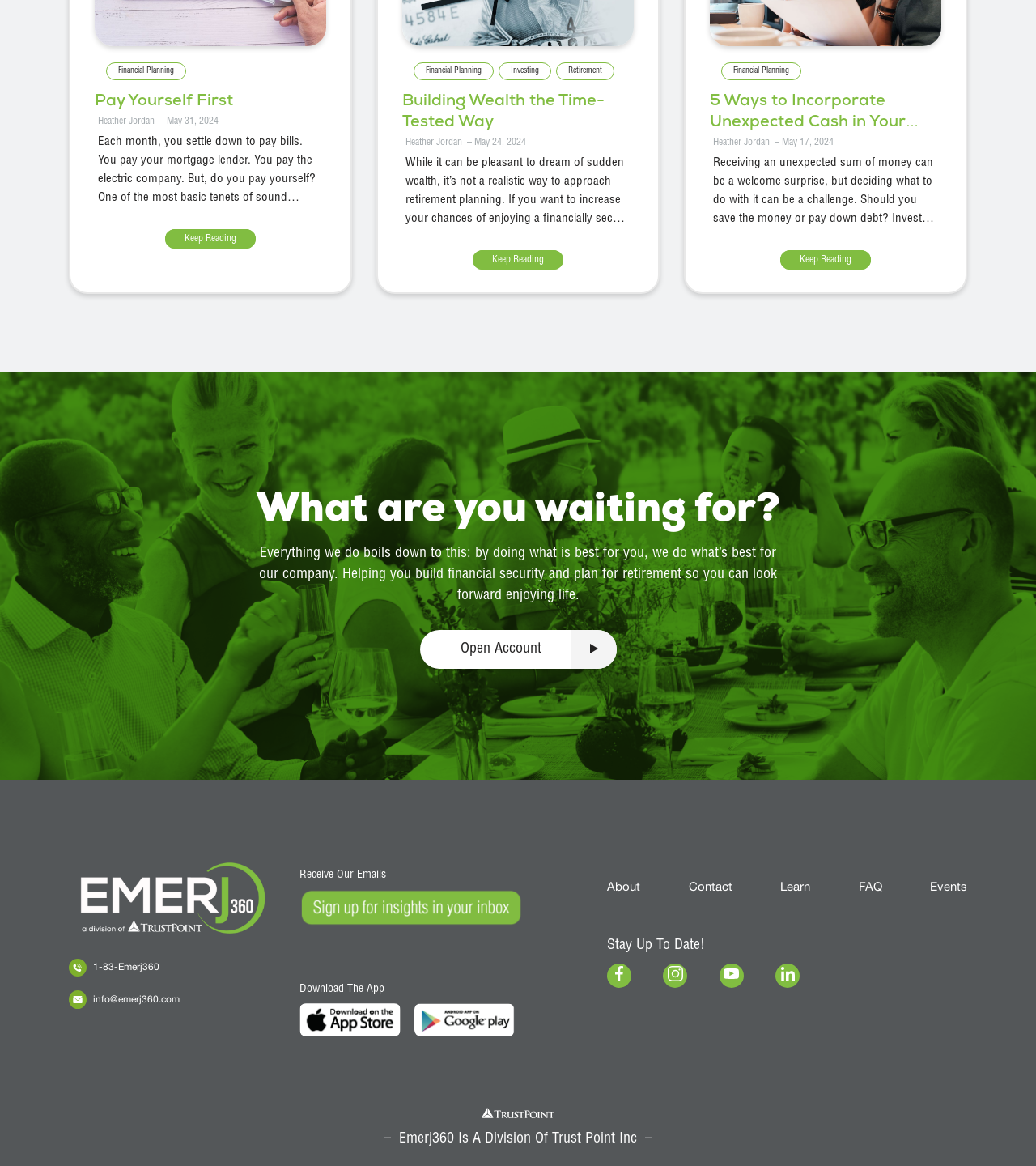How many social media links are there at the bottom of the page?
Please provide a comprehensive answer based on the information in the image.

I found the social media links by looking at the links with image descriptions 'Facebook Logo', 'Instagram Logo', 'YouTube Logo', and 'LinkedIn Logo' which are located at the bottom of the page.